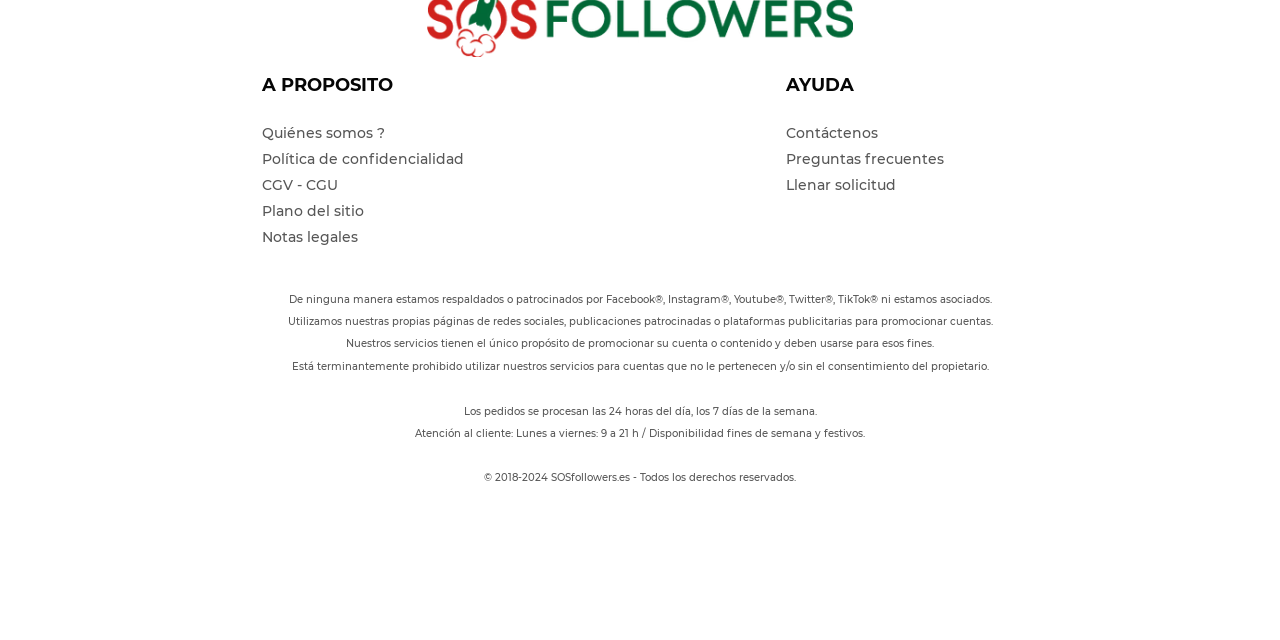Based on the element description "Preguntas frecuentes", predict the bounding box coordinates of the UI element.

[0.614, 0.235, 0.738, 0.263]